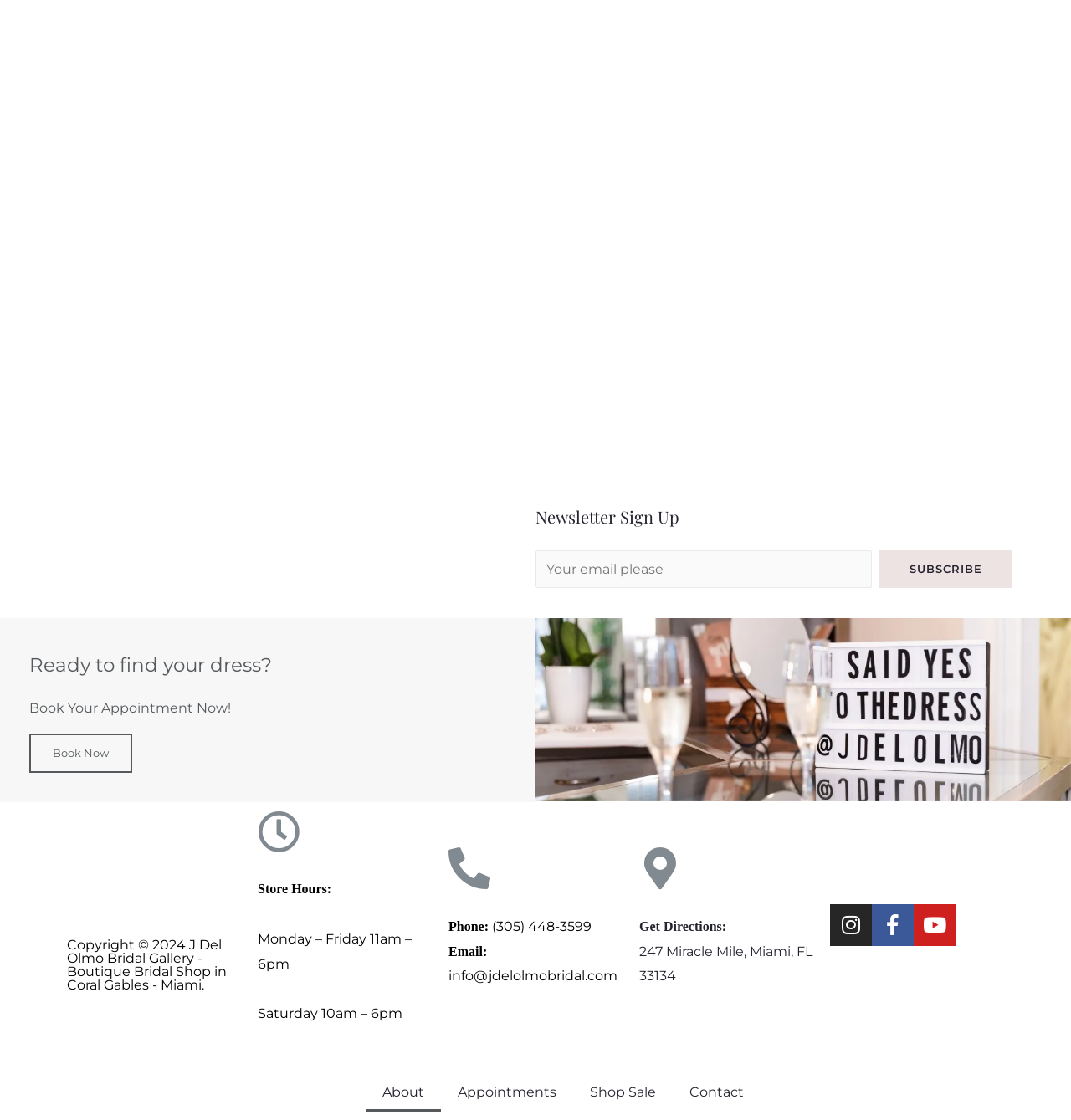What is the email address of the shop?
Answer the question with a thorough and detailed explanation.

I found the email address of the shop by looking at the StaticText element with the text 'info@jdelolmobridal.com' which is located near the bottom of the page.